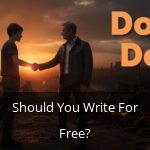Respond with a single word or phrase to the following question: What does the handshake symbolize?

negotiation or agreement